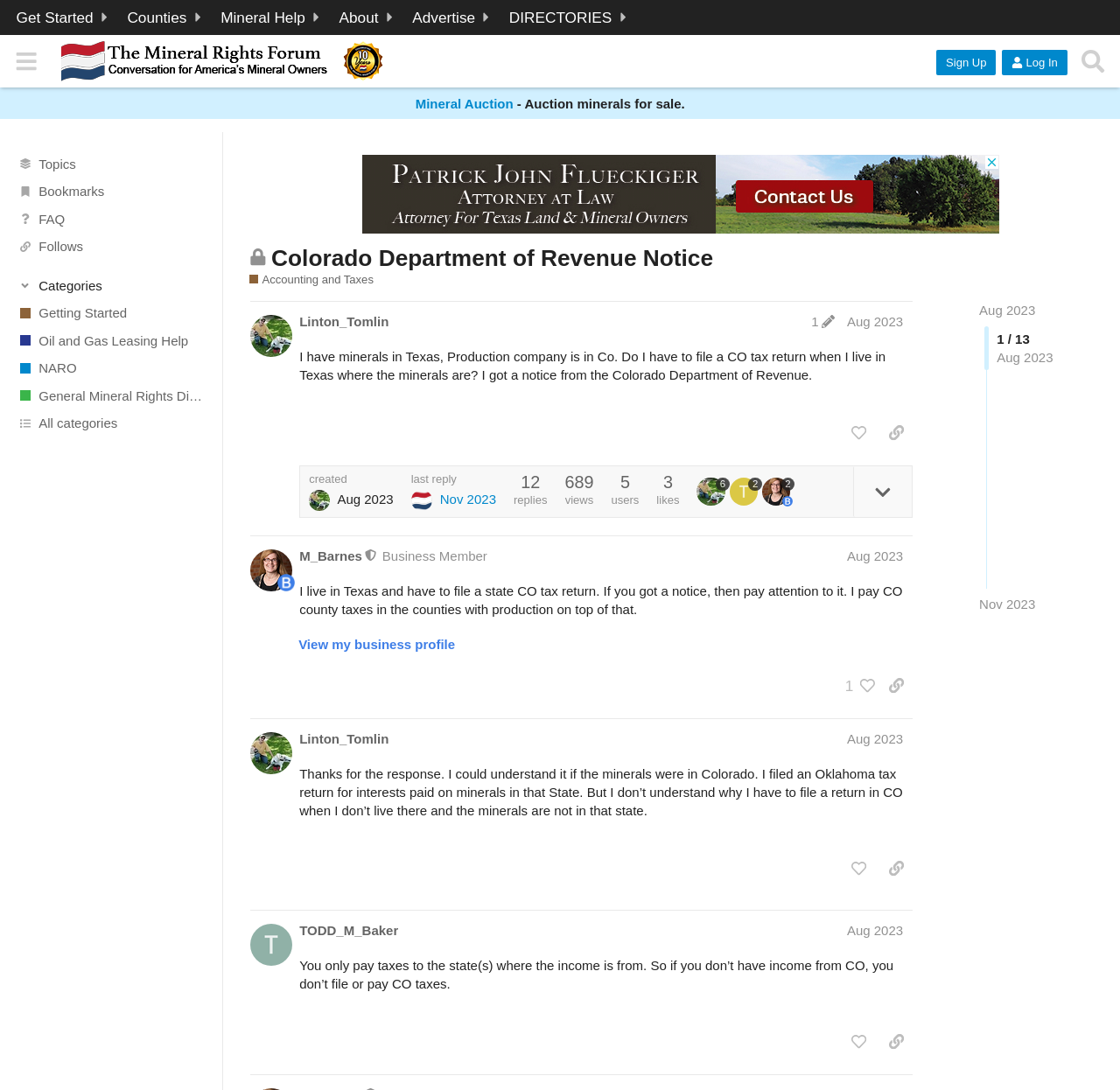Please provide the bounding box coordinates for the element that needs to be clicked to perform the instruction: "Search for something in the forum". The coordinates must consist of four float numbers between 0 and 1, formatted as [left, top, right, bottom].

[0.959, 0.039, 0.992, 0.073]